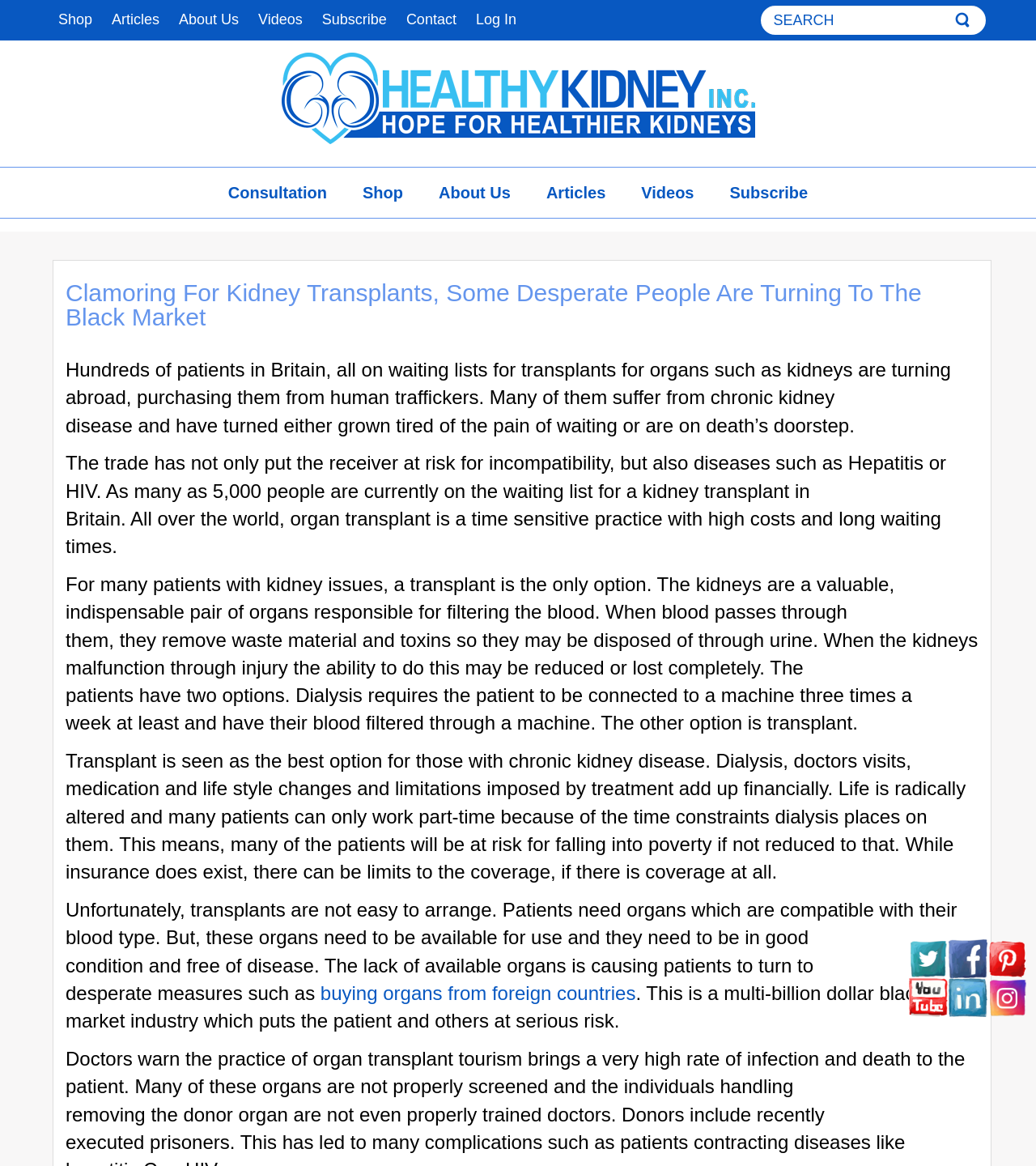Identify the bounding box coordinates of the clickable region to carry out the given instruction: "Visit Healthy Kidney Inc.".

[0.271, 0.045, 0.729, 0.124]